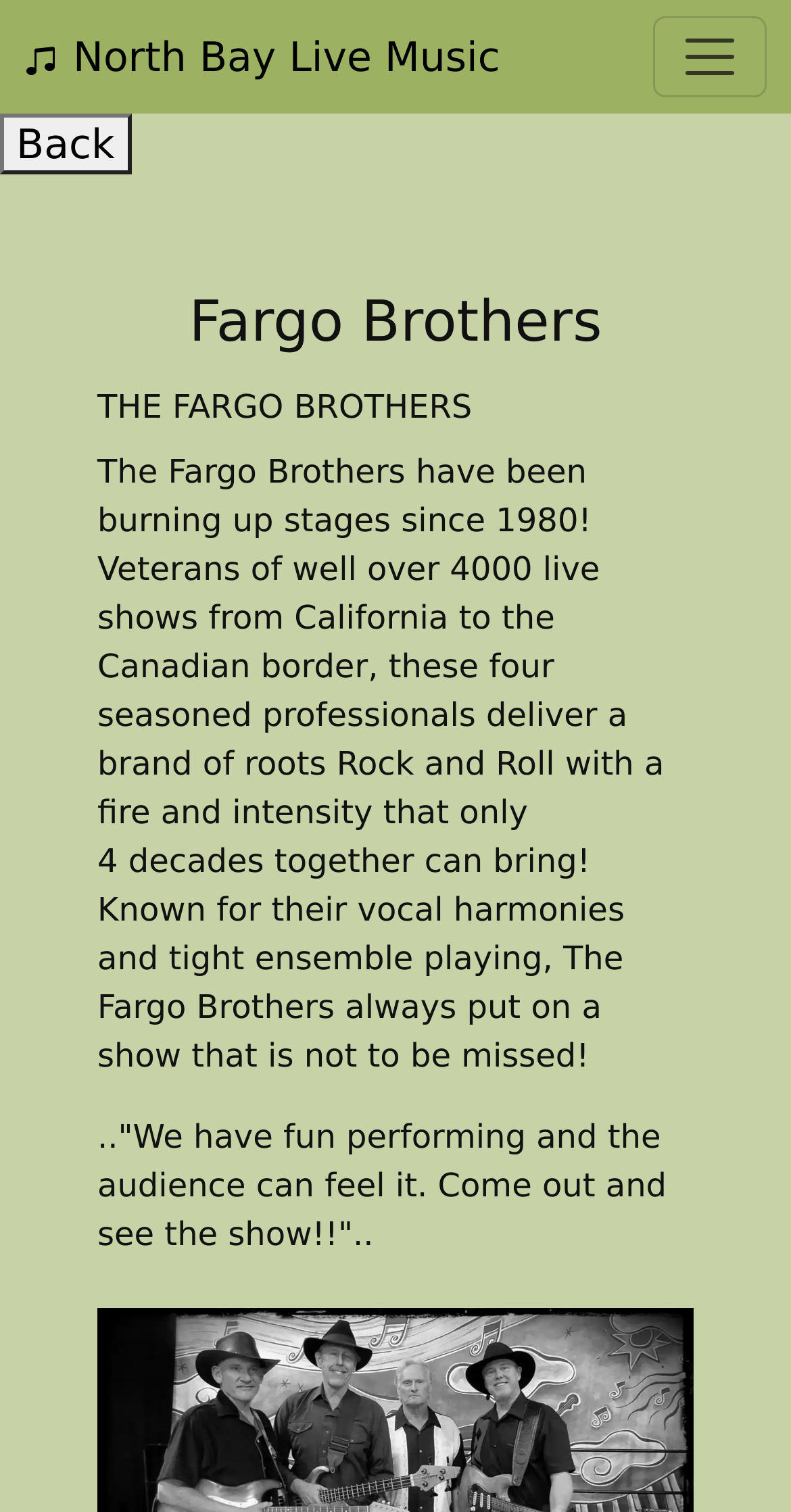How many decades have the Fargo Brothers been together?
Carefully analyze the image and provide a detailed answer to the question.

This information can be found in the StaticText element with ID 353, which contains a description of the band. The text mentions that the Fargo Brothers have been together for 4 decades.